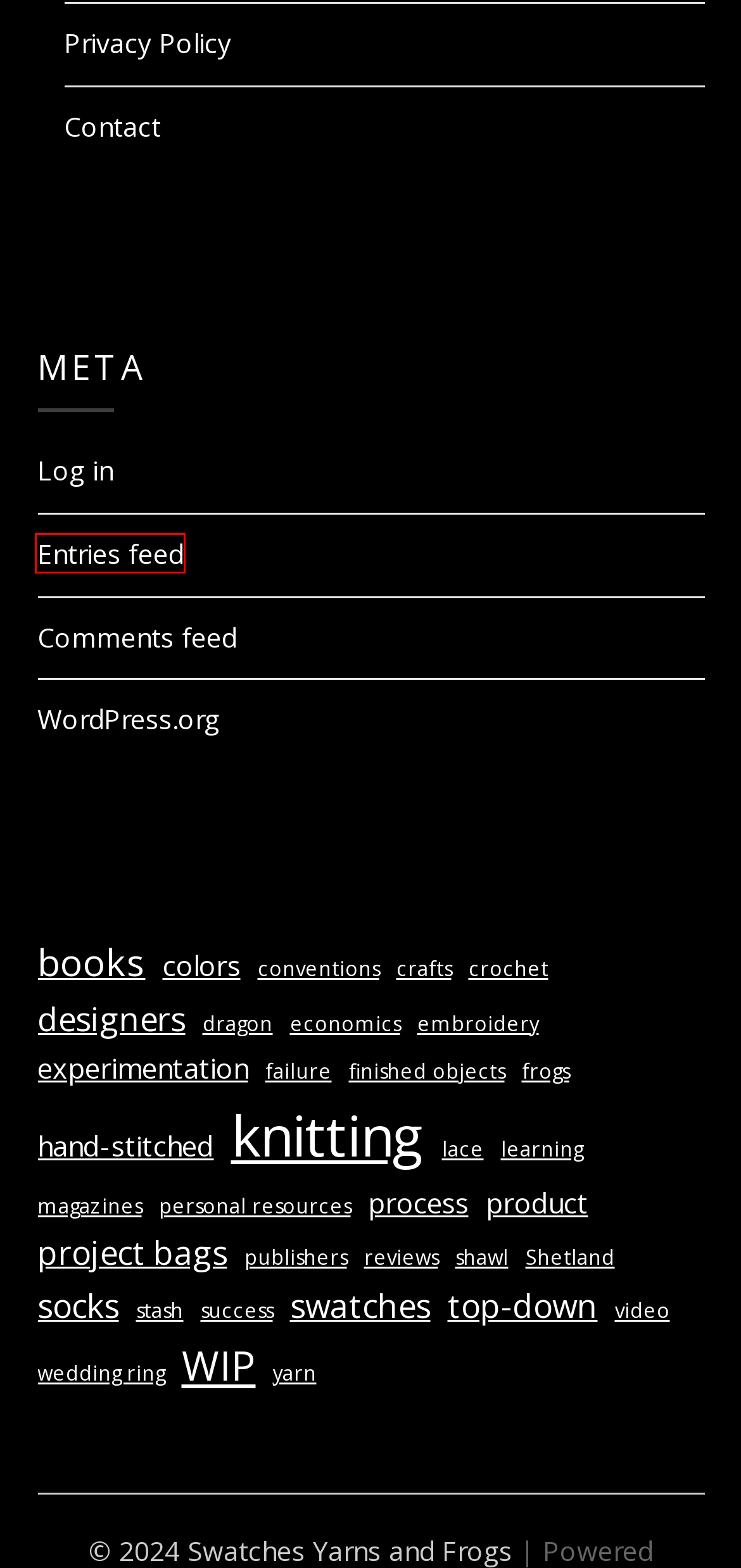View the screenshot of the webpage containing a red bounding box around a UI element. Select the most fitting webpage description for the new page shown after the element in the red bounding box is clicked. Here are the candidates:
A. economics – Swatches Yarns and Frogs
B. Privacy Policy – Swatches Yarns and Frogs
C. crochet – Swatches Yarns and Frogs
D. books – Swatches Yarns and Frogs
E. reviews – Swatches Yarns and Frogs
F. hand-stitched – Swatches Yarns and Frogs
G. Swatches Yarns and Frogs
H. colors – Swatches Yarns and Frogs

G